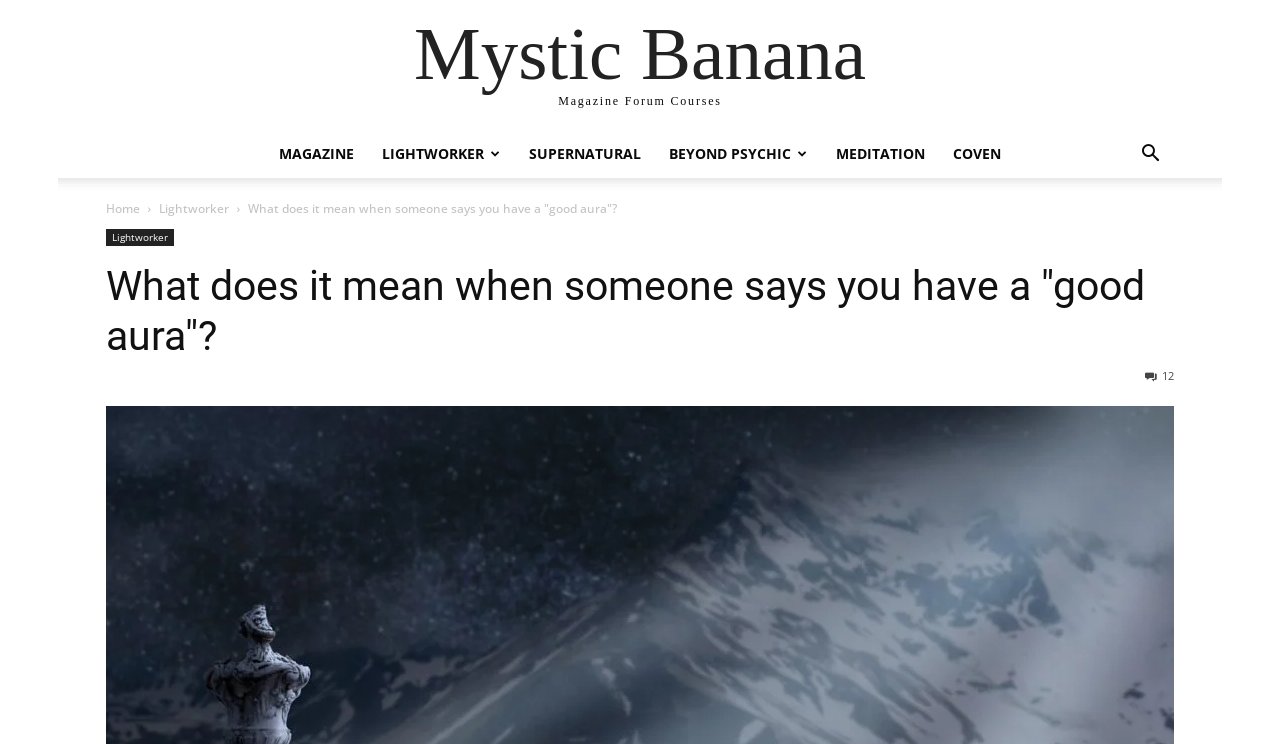Locate the bounding box coordinates of the element's region that should be clicked to carry out the following instruction: "go to Mystic Banana Magazine Forum". The coordinates need to be four float numbers between 0 and 1, i.e., [left, top, right, bottom].

[0.258, 0.022, 0.742, 0.157]